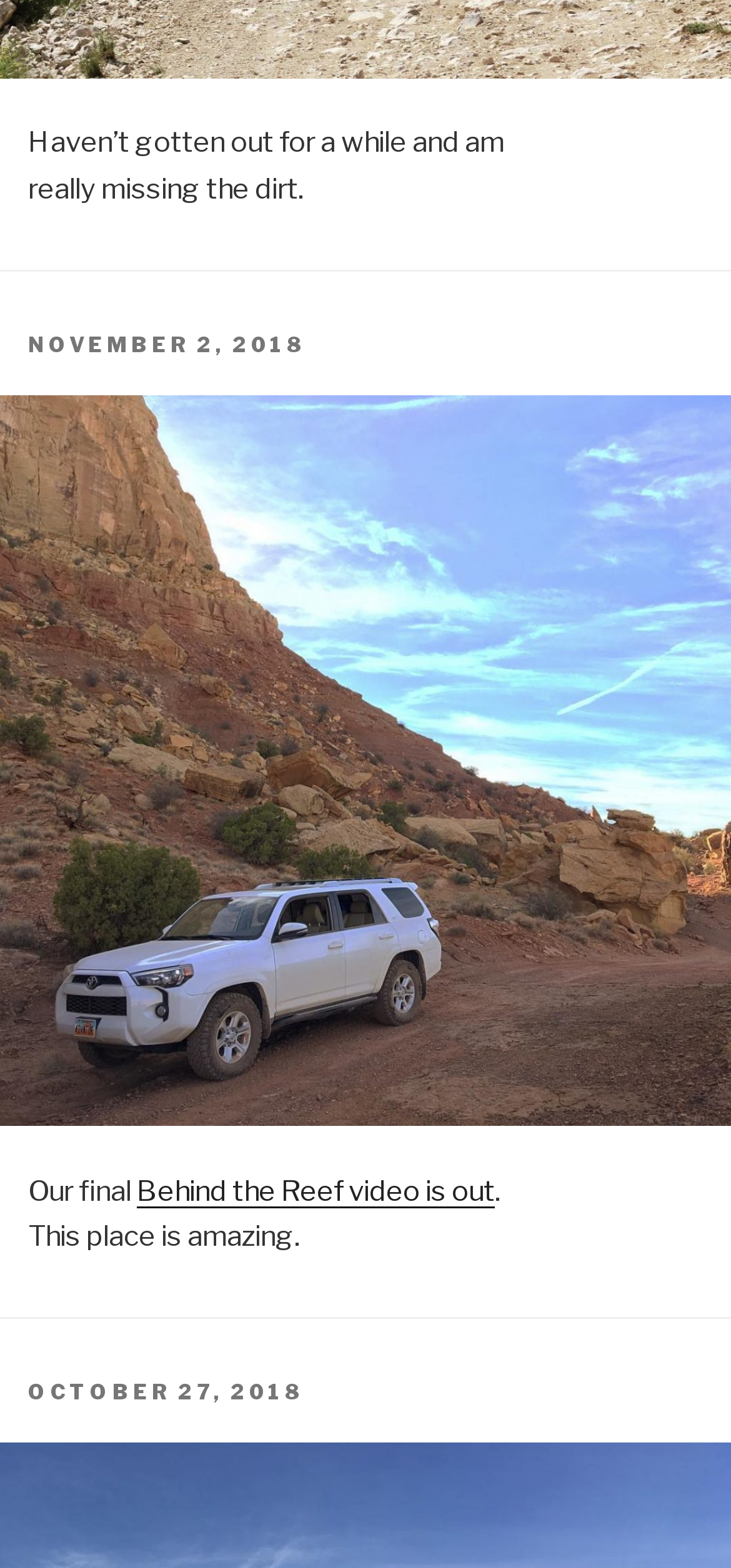What is the date of the second post?
Look at the image and respond with a one-word or short-phrase answer.

OCTOBER 27, 2018